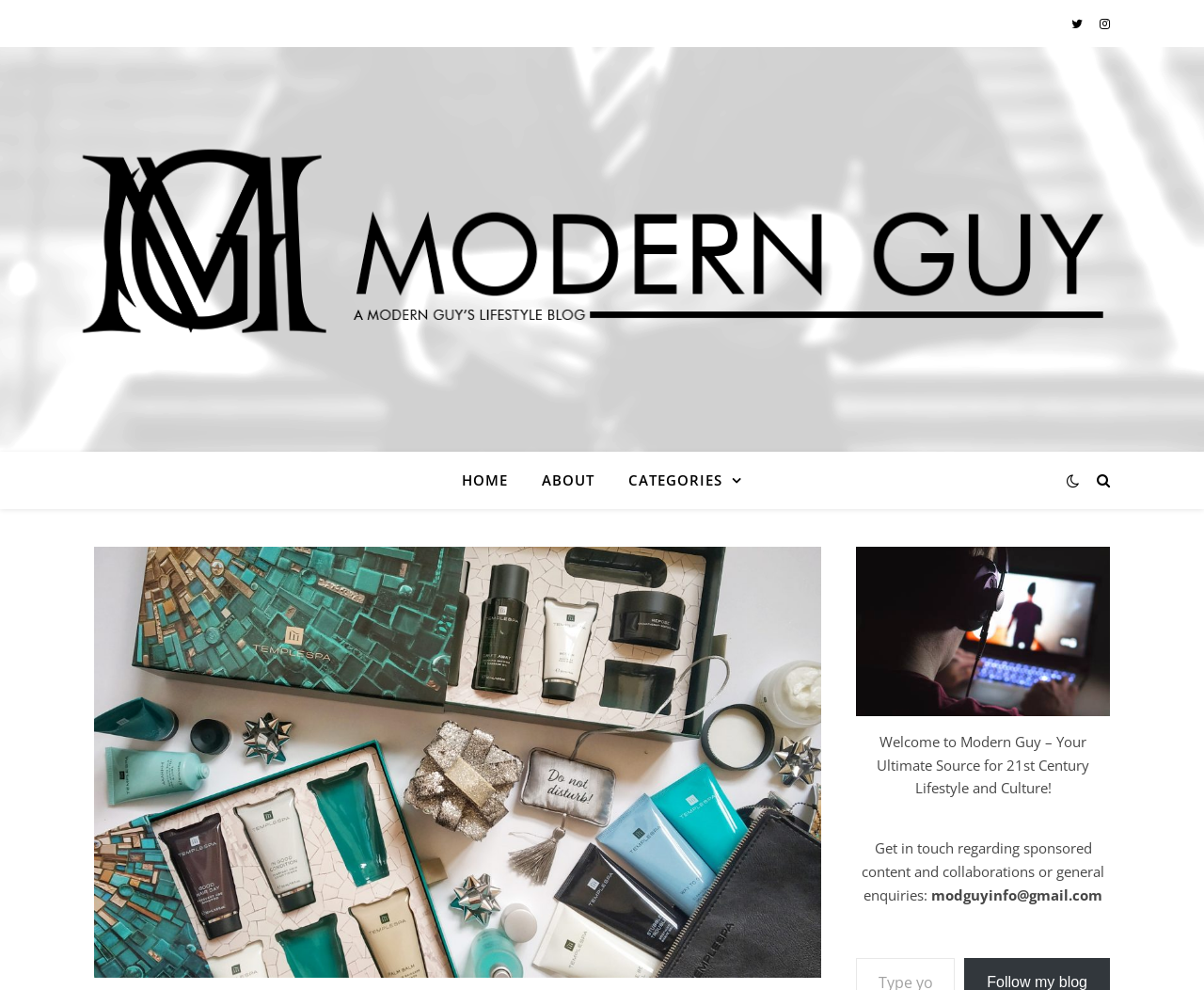How many links are in the top navigation menu?
Give a detailed and exhaustive answer to the question.

I found this answer by looking at the LayoutTable element which contains three link elements with the text 'HOME', 'ABOUT', and 'CATEGORIES'. These links are located at [0.384, 0.456, 0.434, 0.513], [0.438, 0.456, 0.506, 0.513], and [0.509, 0.456, 0.616, 0.514] respectively.